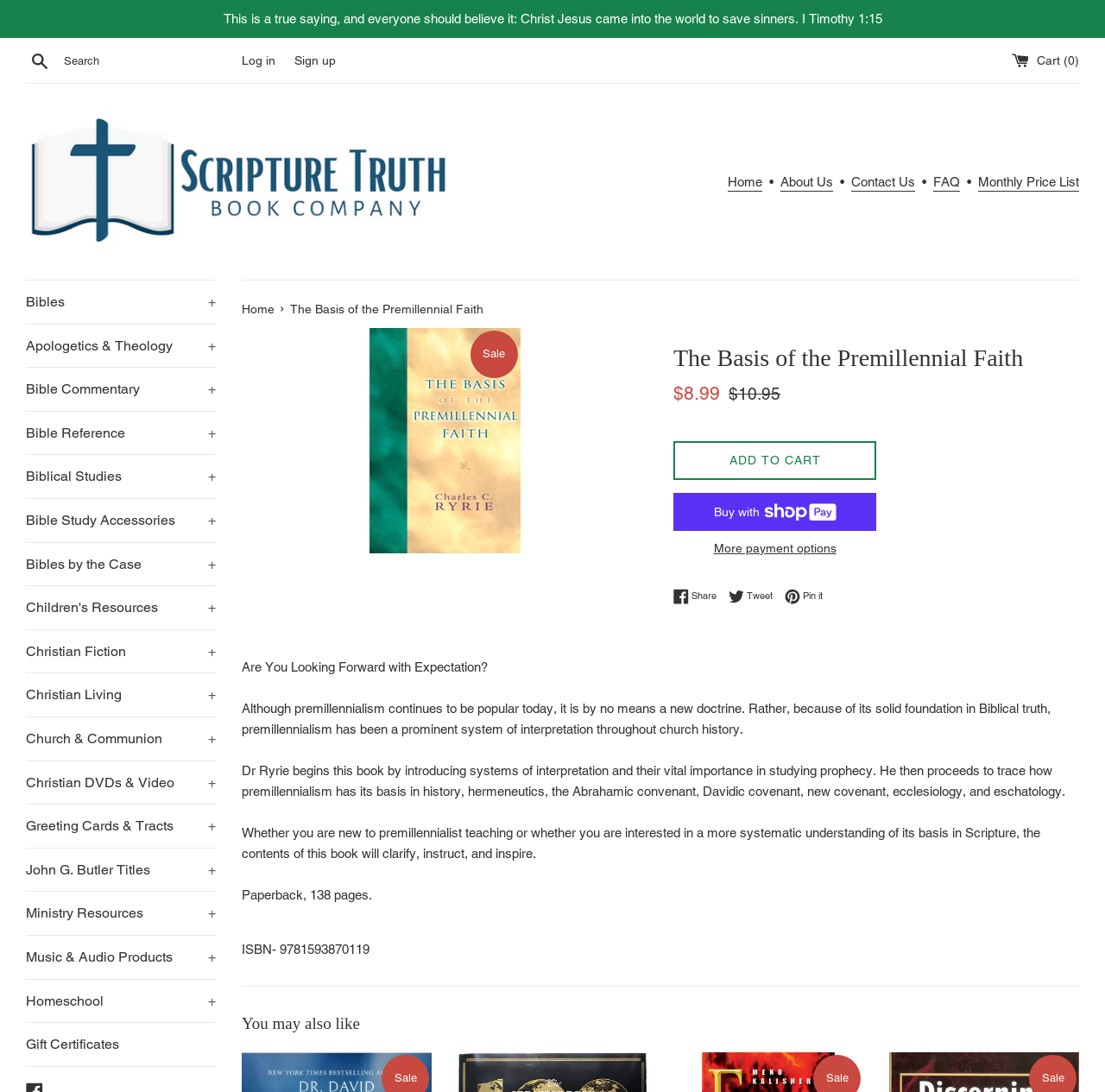Based on the image, please respond to the question with as much detail as possible:
What is the price of the book?

The price of the book can be found in the section where the book details are provided. It is mentioned as 'Sale price' followed by the amount '$8.99'.